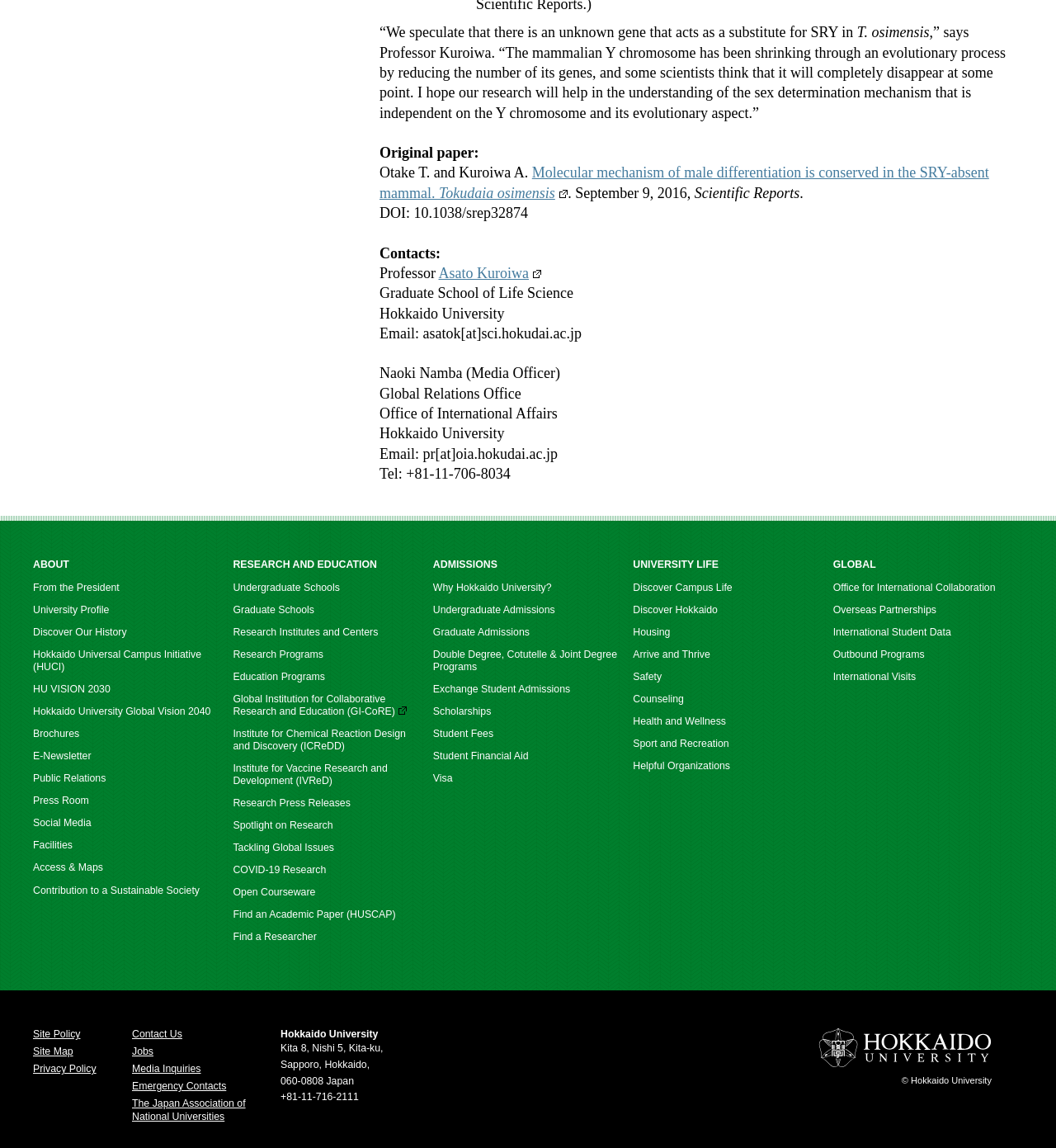Determine the bounding box coordinates for the HTML element mentioned in the following description: "Housing". The coordinates should be a list of four floats ranging from 0 to 1, represented as [left, top, right, bottom].

[0.599, 0.546, 0.635, 0.556]